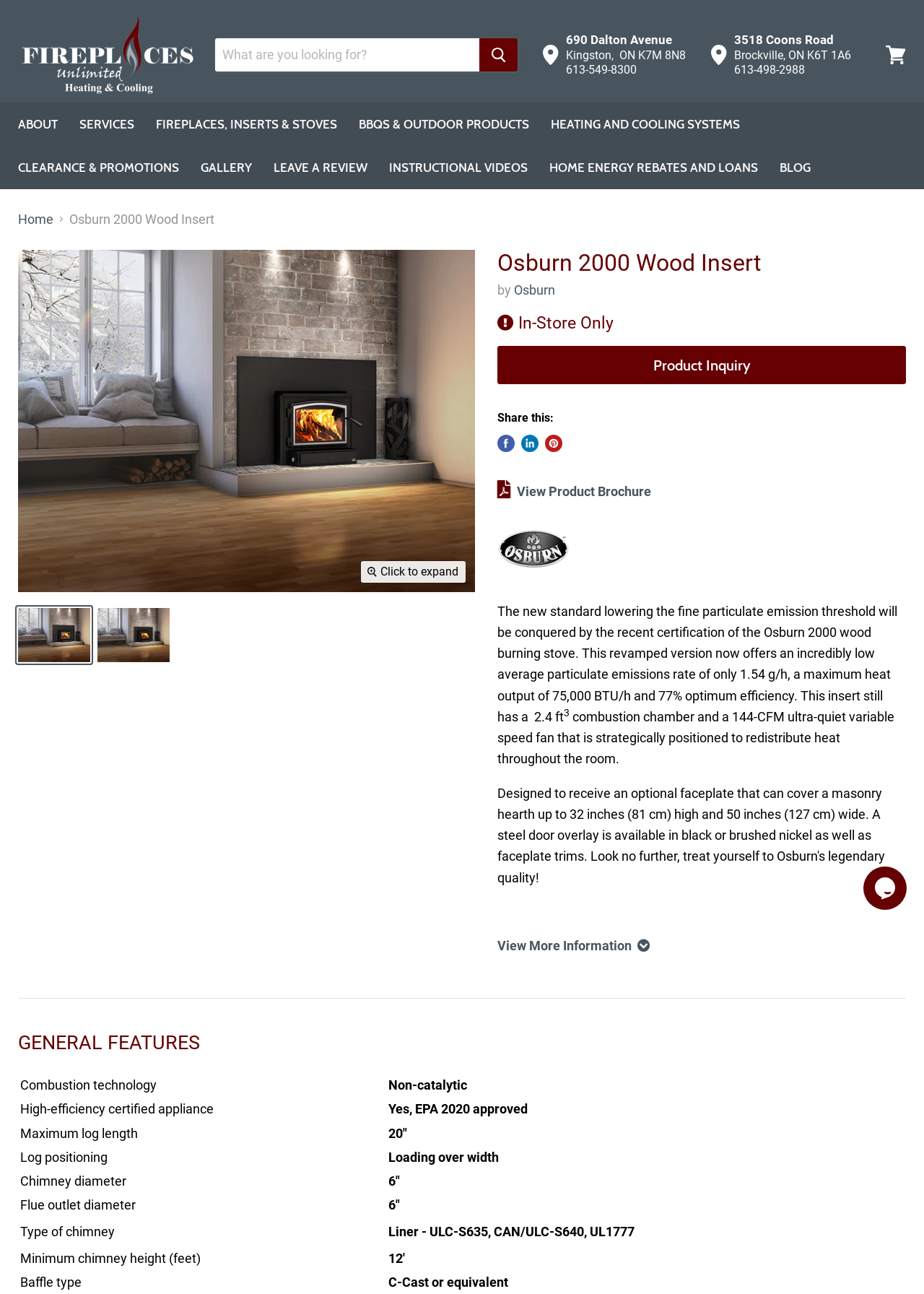Can you specify the bounding box coordinates of the area that needs to be clicked to fulfill the following instruction: "Share on Facebook"?

[0.538, 0.336, 0.557, 0.349]